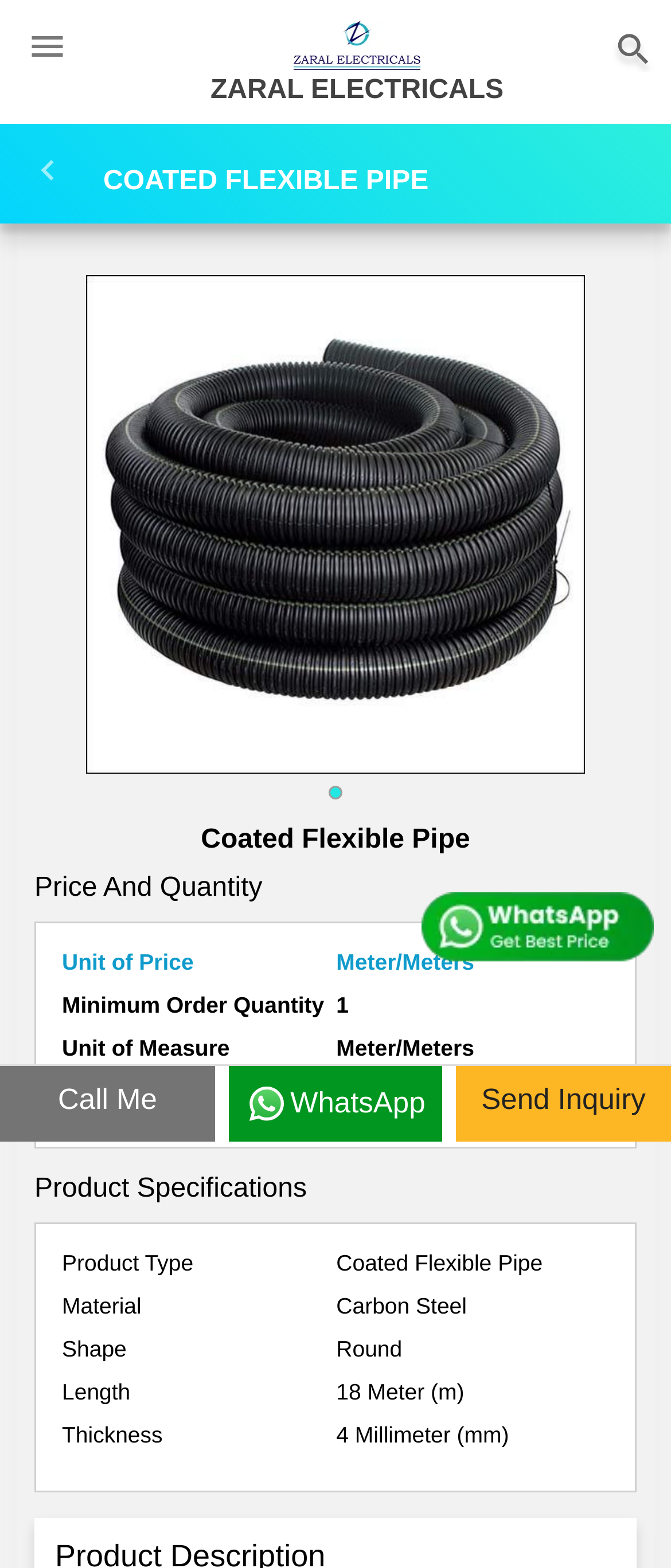Please give a succinct answer to the question in one word or phrase:
What is the price of Coated Flexible Pipe?

25 INR